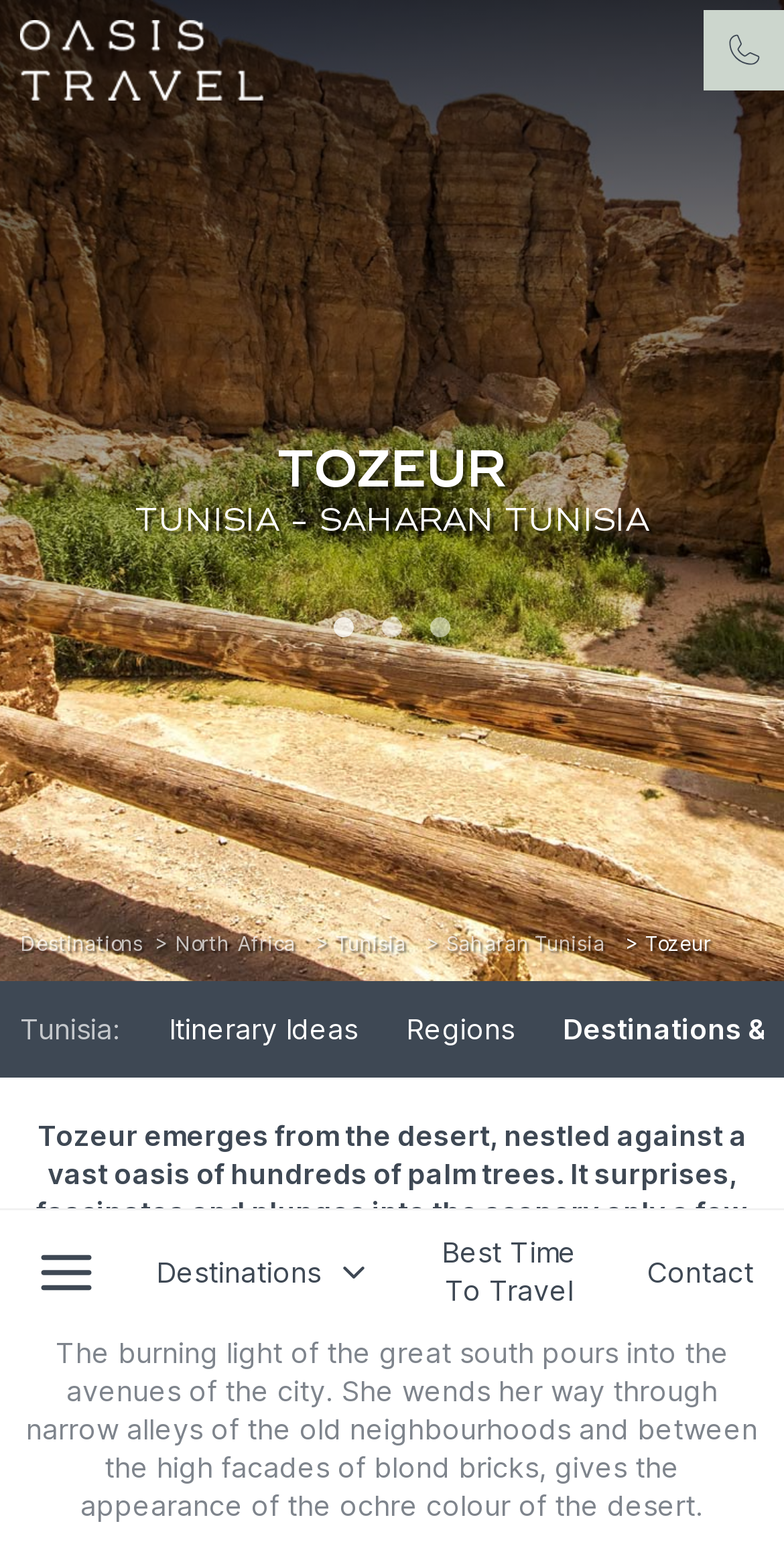Identify the coordinates of the bounding box for the element that must be clicked to accomplish the instruction: "Click the Oasis Travel Logo".

[0.026, 0.013, 0.336, 0.065]